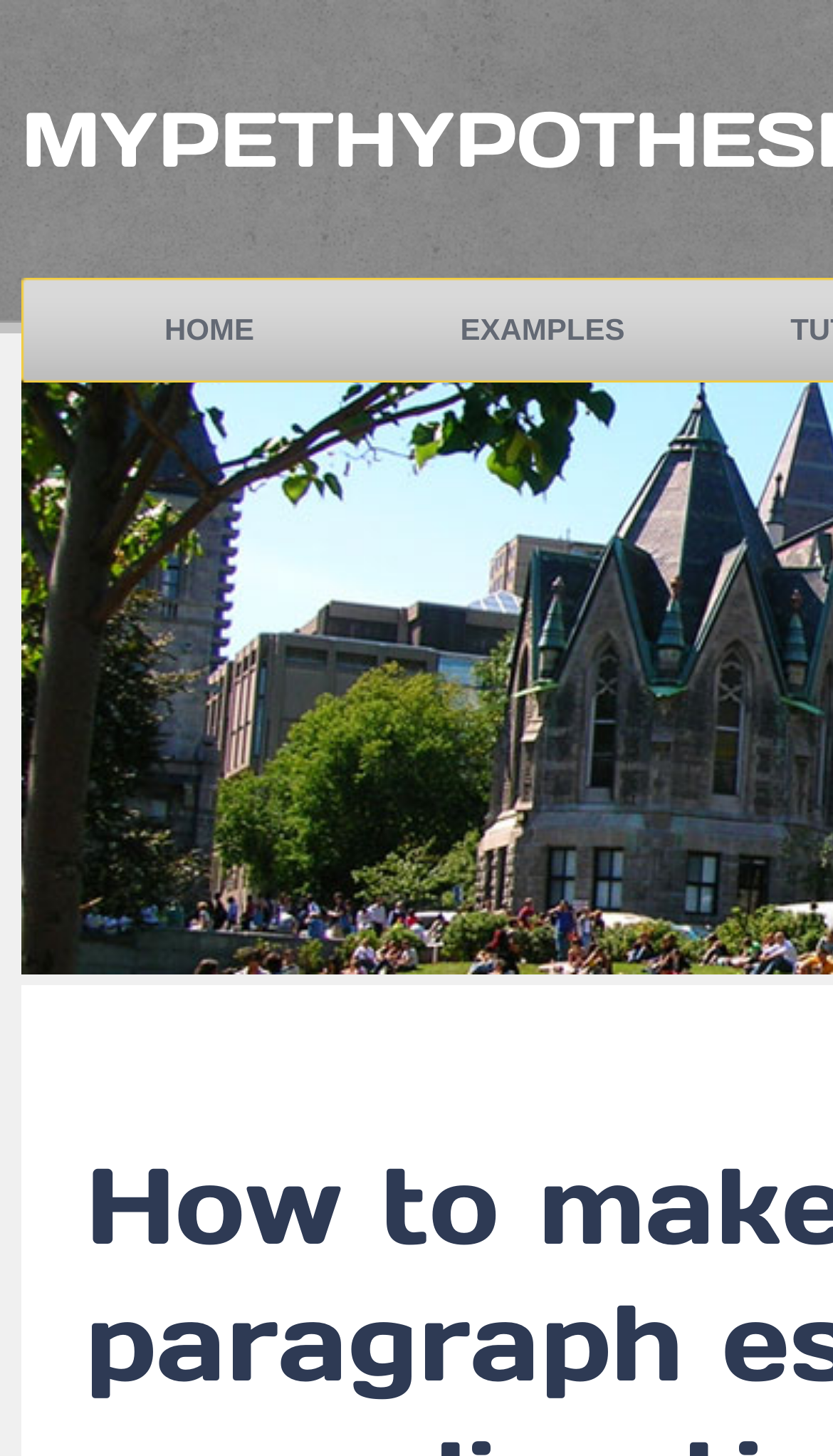Can you locate the main headline on this webpage and provide its text content?

How to make a 5-paragraph essay? - easy directions from seniors